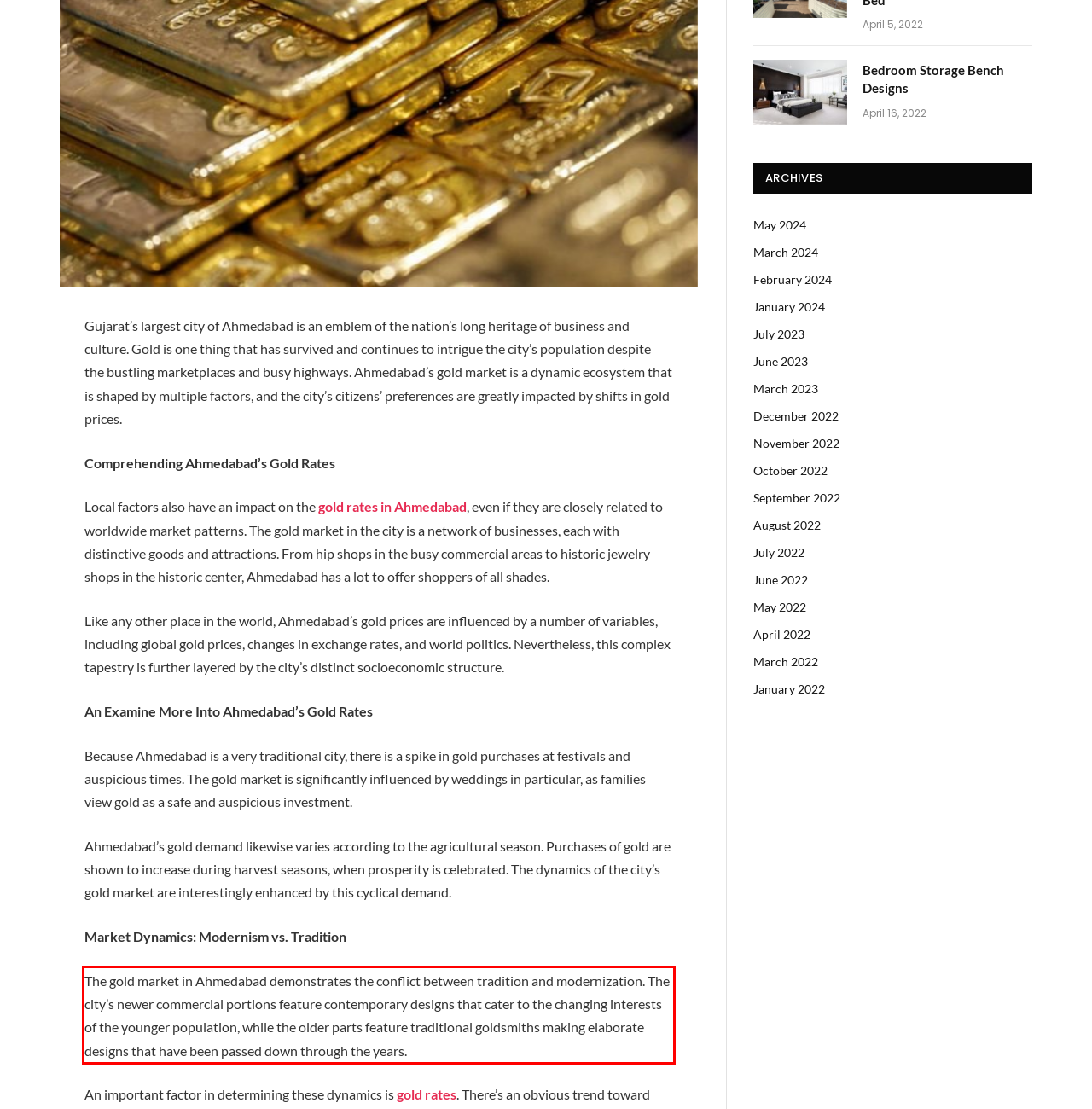From the screenshot of the webpage, locate the red bounding box and extract the text contained within that area.

The gold market in Ahmedabad demonstrates the conflict between tradition and modernization. The city’s newer commercial portions feature contemporary designs that cater to the changing interests of the younger population, while the older parts feature traditional goldsmiths making elaborate designs that have been passed down through the years.